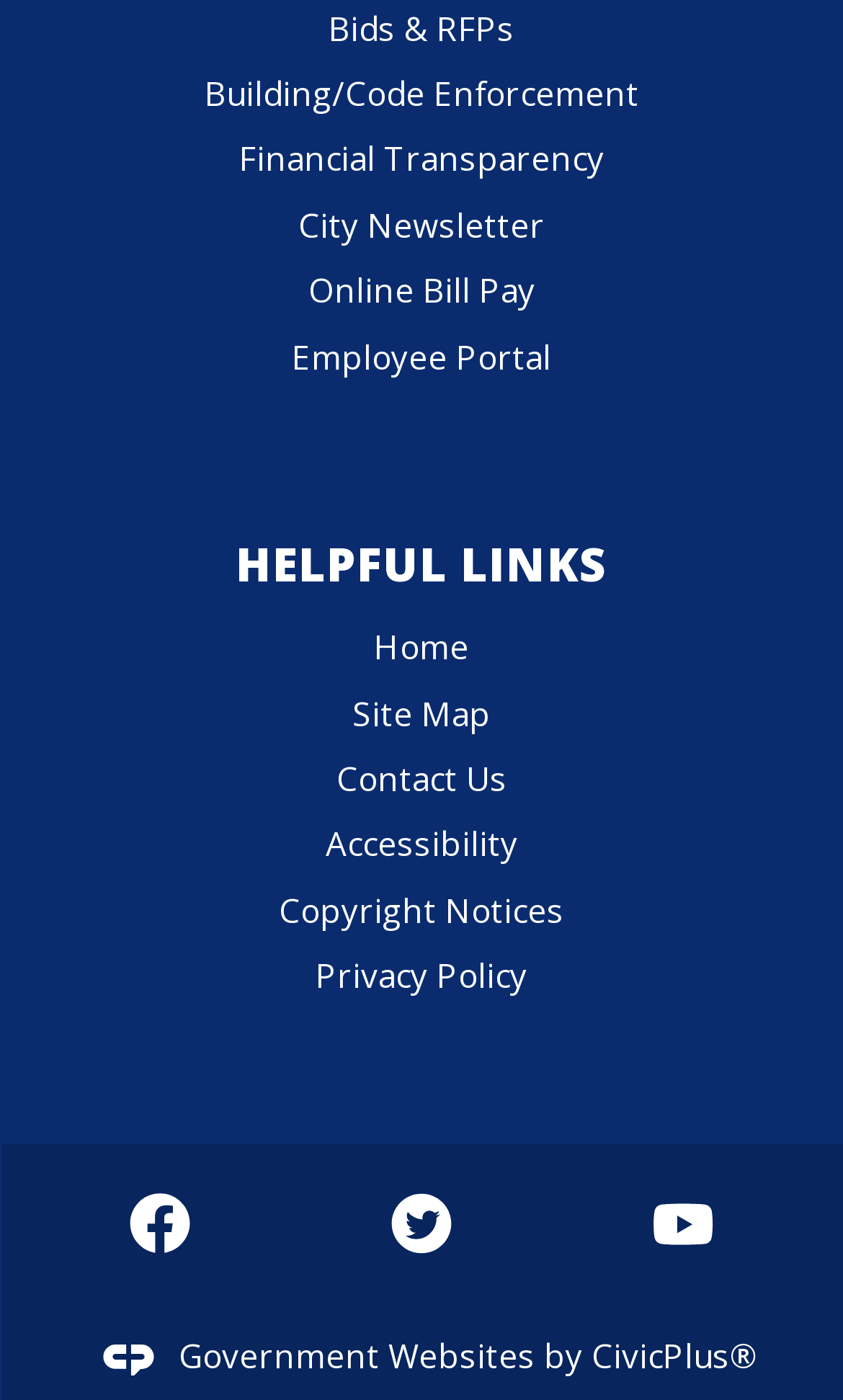Using the given element description, provide the bounding box coordinates (top-left x, top-left y, bottom-right x, bottom-right y) for the corresponding UI element in the screenshot: Online Bill Pay

[0.365, 0.192, 0.635, 0.223]